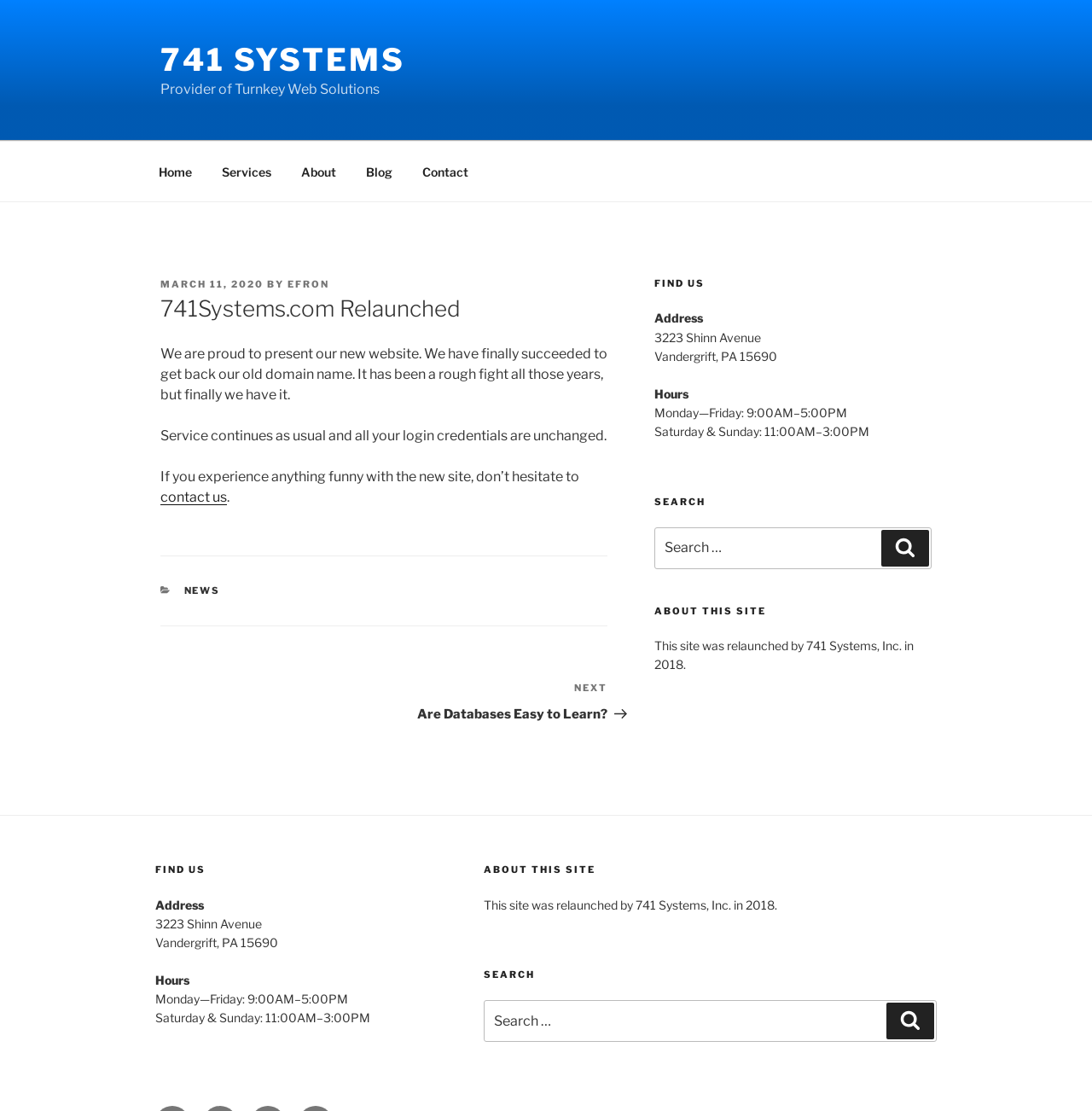What are the working hours of the company?
Look at the image and respond with a one-word or short-phrase answer.

Monday—Friday: 9:00AM–5:00PM, Saturday & Sunday: 11:00AM–3:00PM